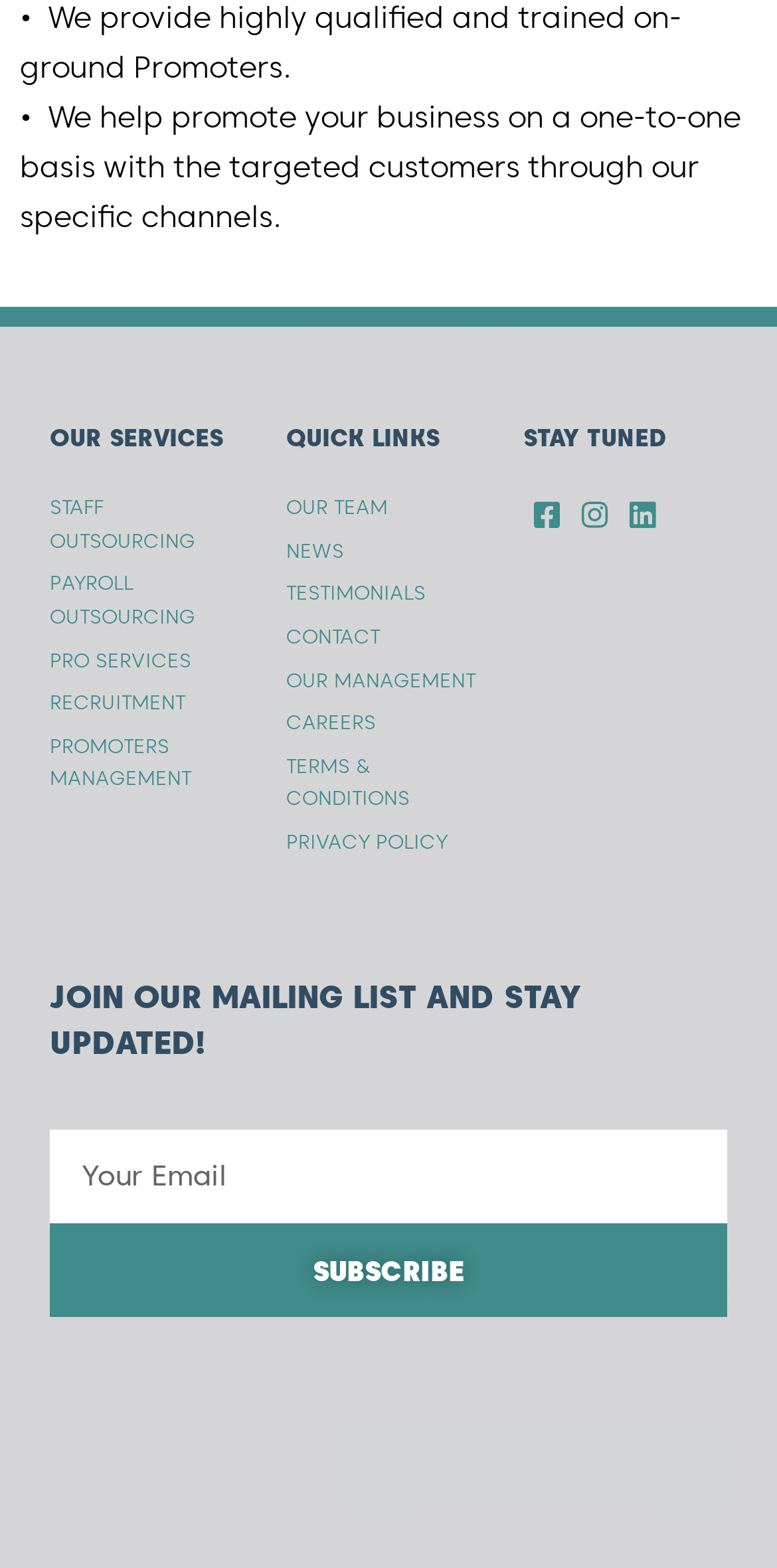Locate the bounding box coordinates of the area that needs to be clicked to fulfill the following instruction: "Enter email address". The coordinates should be in the format of four float numbers between 0 and 1, namely [left, top, right, bottom].

[0.064, 0.721, 0.936, 0.78]